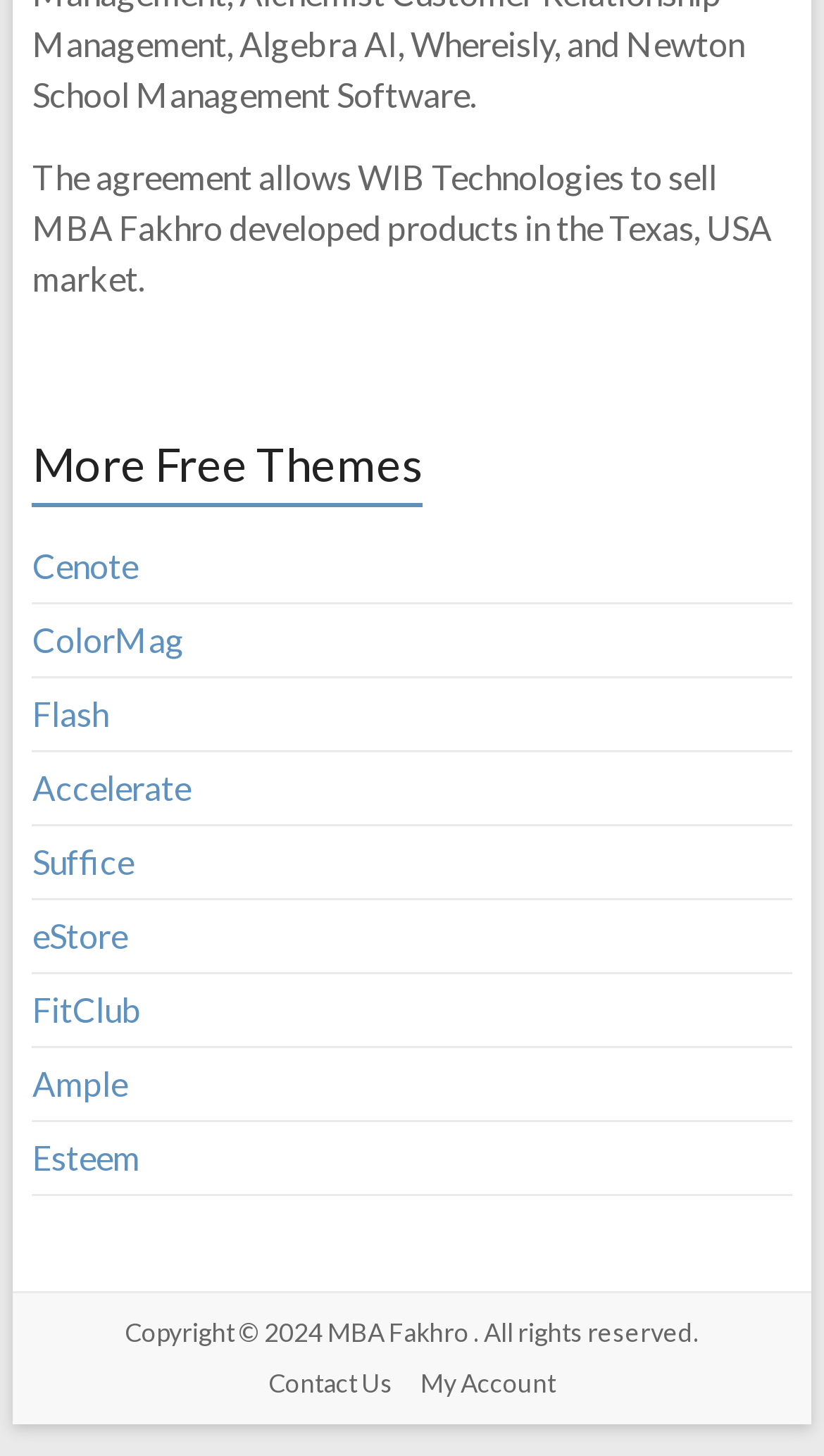What are the two main sections at the bottom of the page?
Please give a detailed and elaborate explanation in response to the question.

The bottom of the page is divided into two sections: the copyright section, which includes the copyright notice and a link to 'MBA Fakhro', and the links section, which includes links to 'Contact Us' and 'My Account'.